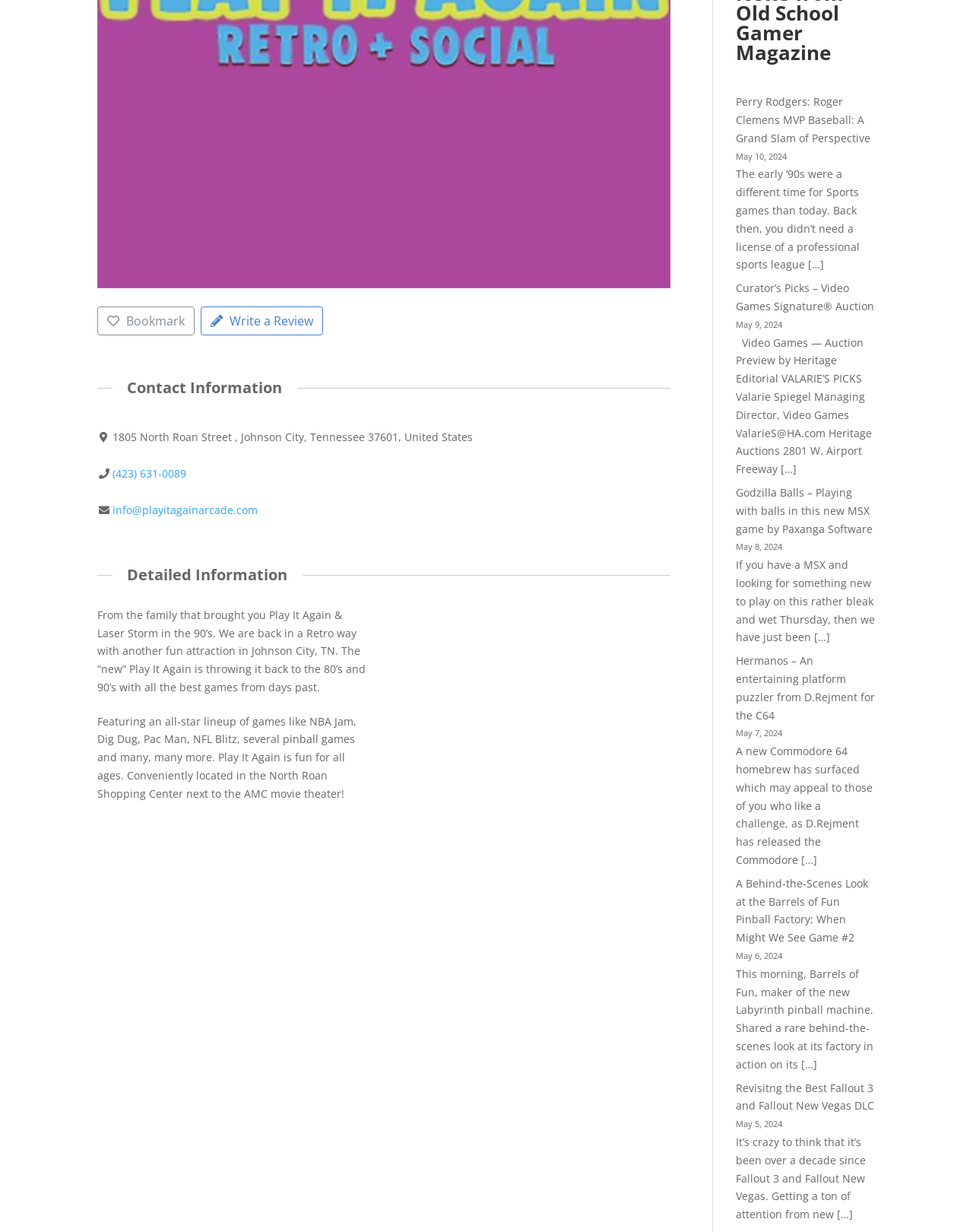Locate the UI element described by (423) 631-0089 and provide its bounding box coordinates. Use the format (top-left x, top-left y, bottom-right x, bottom-right y) with all values as floating point numbers between 0 and 1.

[0.116, 0.378, 0.192, 0.39]